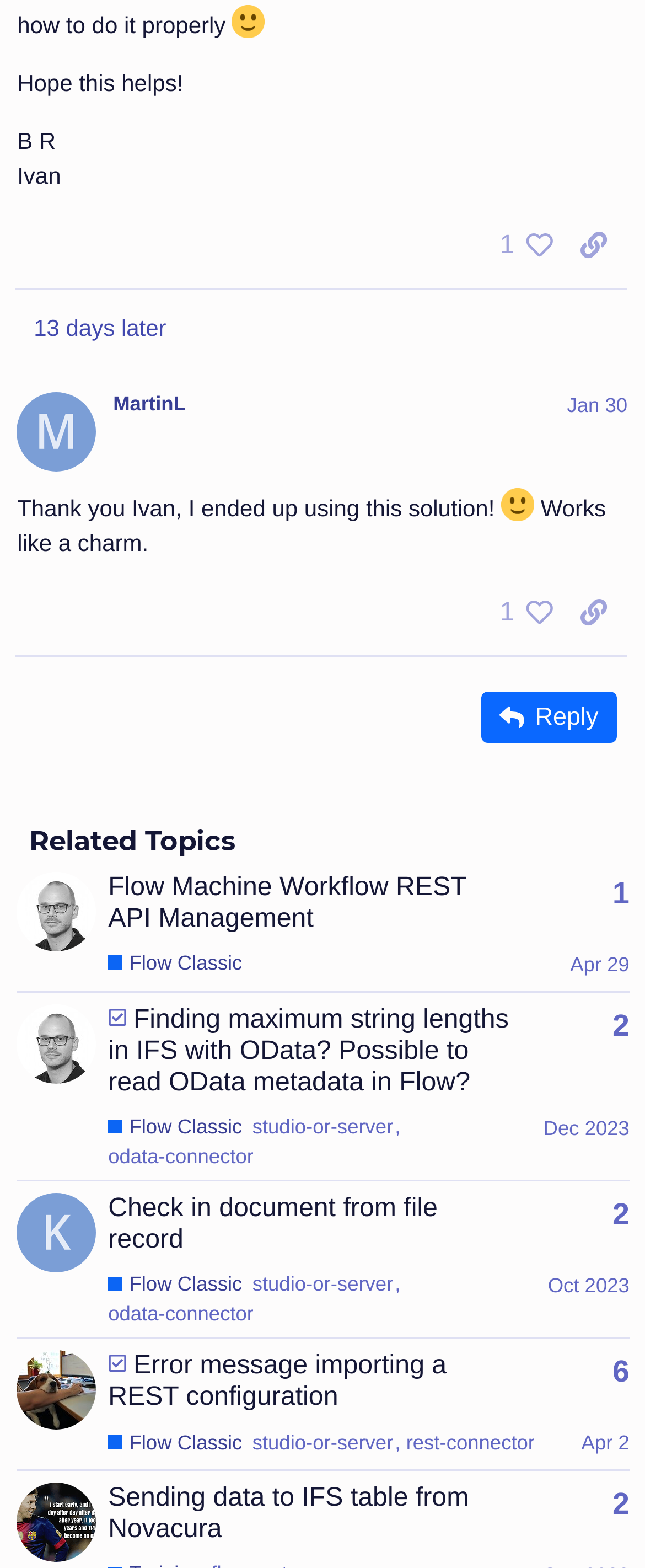Please determine the bounding box coordinates of the section I need to click to accomplish this instruction: "View the profile of Ivan".

[0.027, 0.103, 0.094, 0.12]